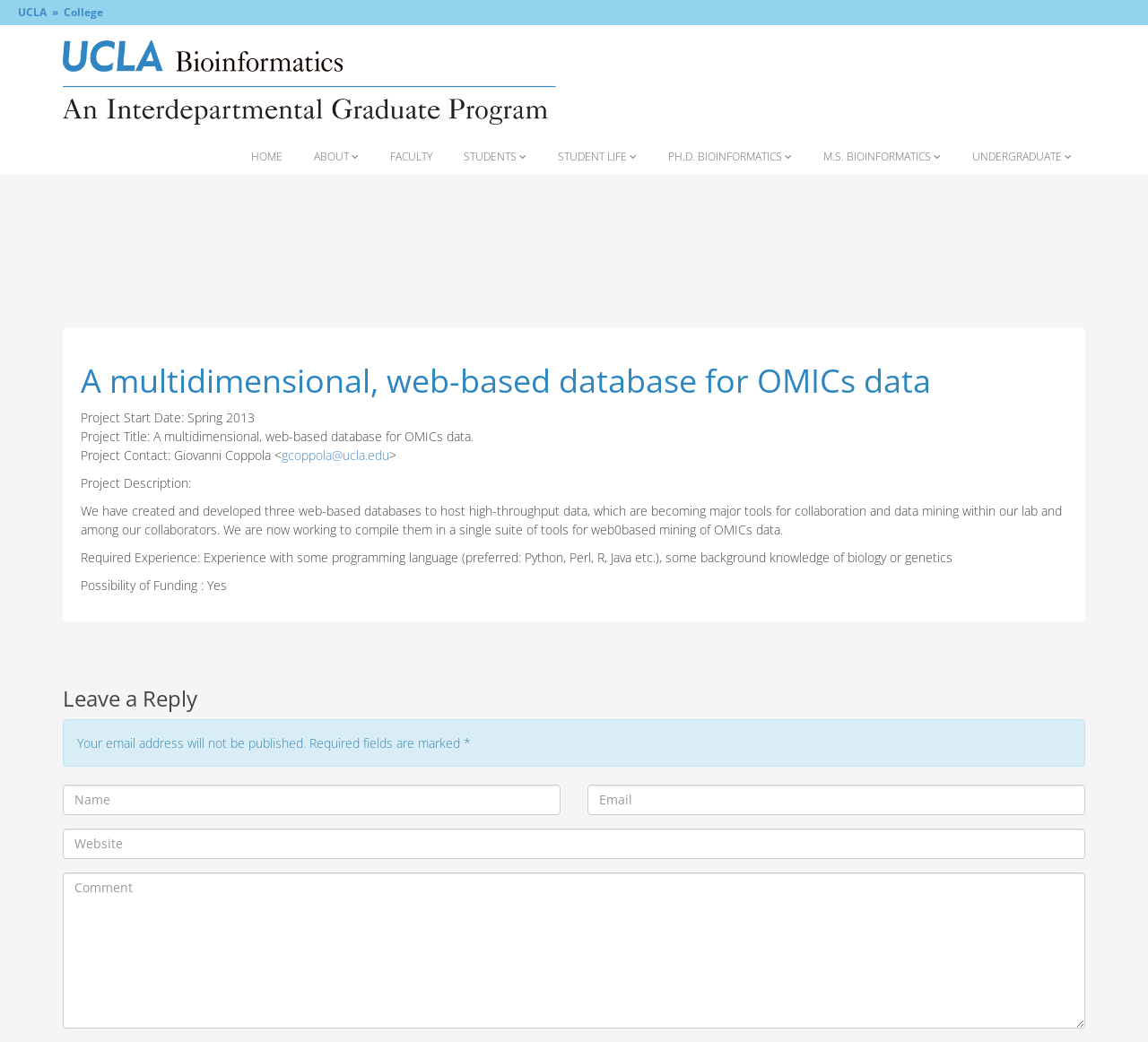Who is the project contact?
Please ensure your answer to the question is detailed and covers all necessary aspects.

I found the project contact by looking at the static text element that says 'Project Contact: Giovanni Coppola <gcoppola@ucla.edu>'. The contact's name is Giovanni Coppola.